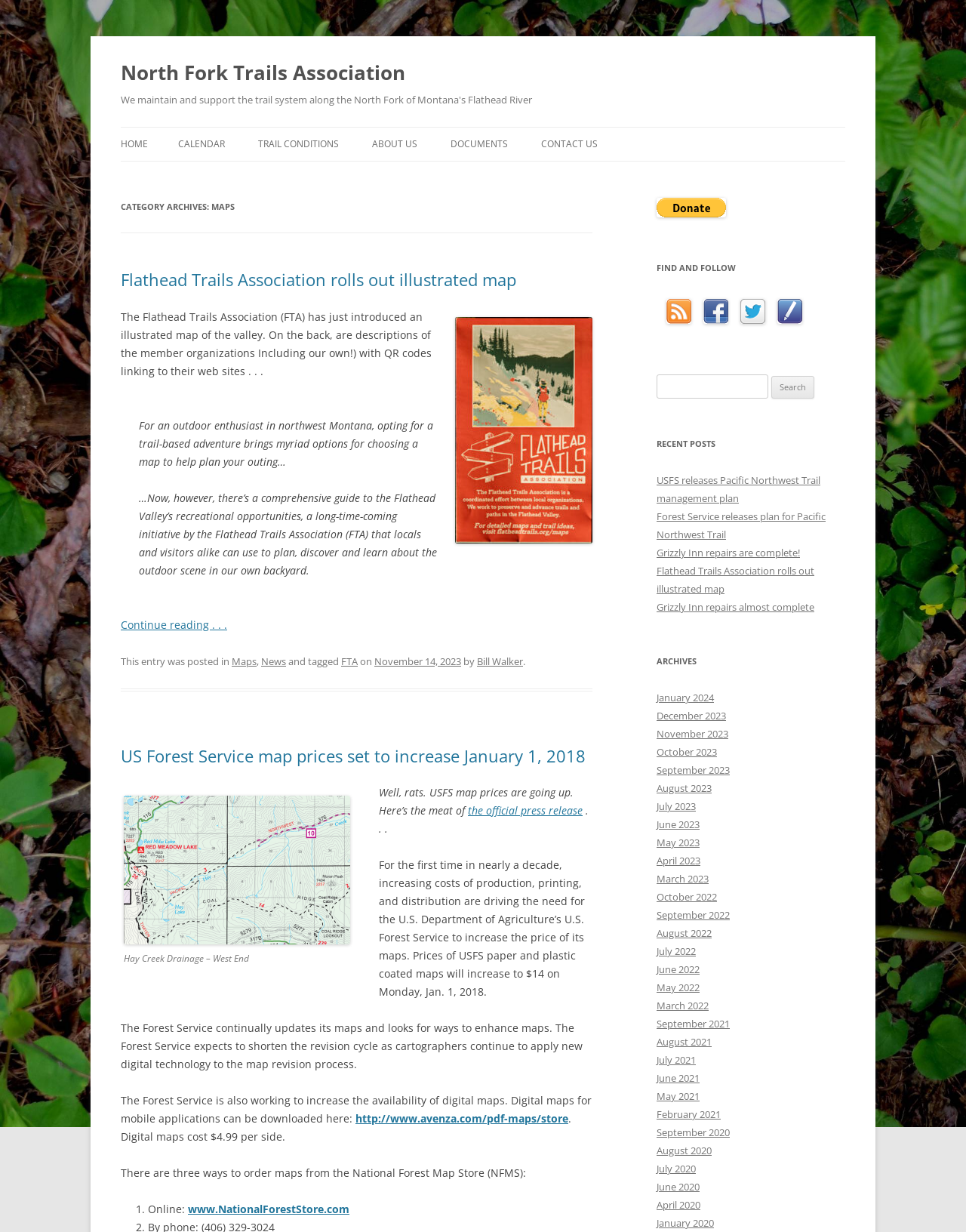Find and specify the bounding box coordinates that correspond to the clickable region for the instruction: "Click on the 'HOME' link".

[0.125, 0.104, 0.153, 0.131]